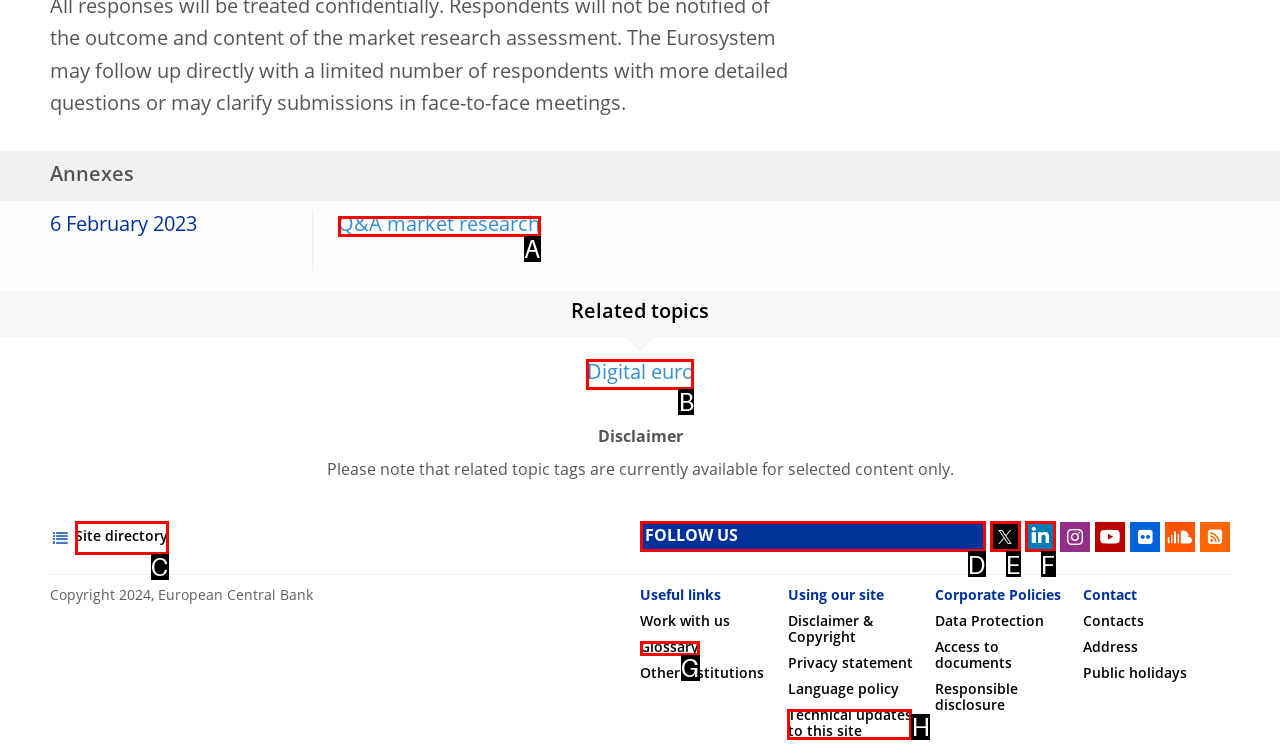Identify the option that corresponds to the description: Glossary 
Provide the letter of the matching option from the available choices directly.

G